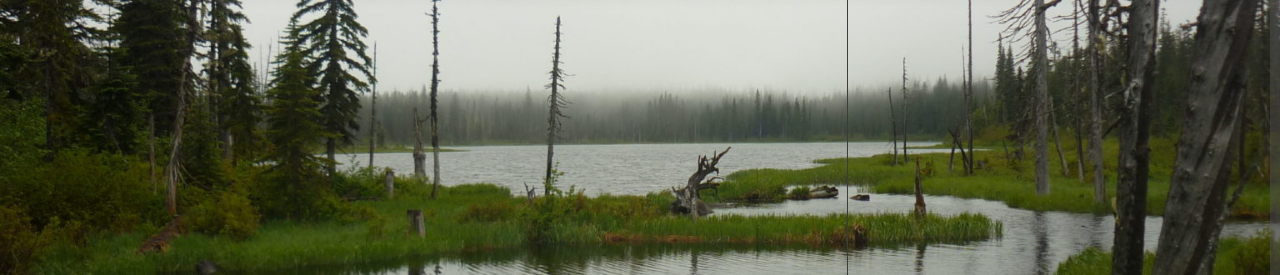Kindly respond to the following question with a single word or a brief phrase: 
What is the weather like in the scene?

Overcast